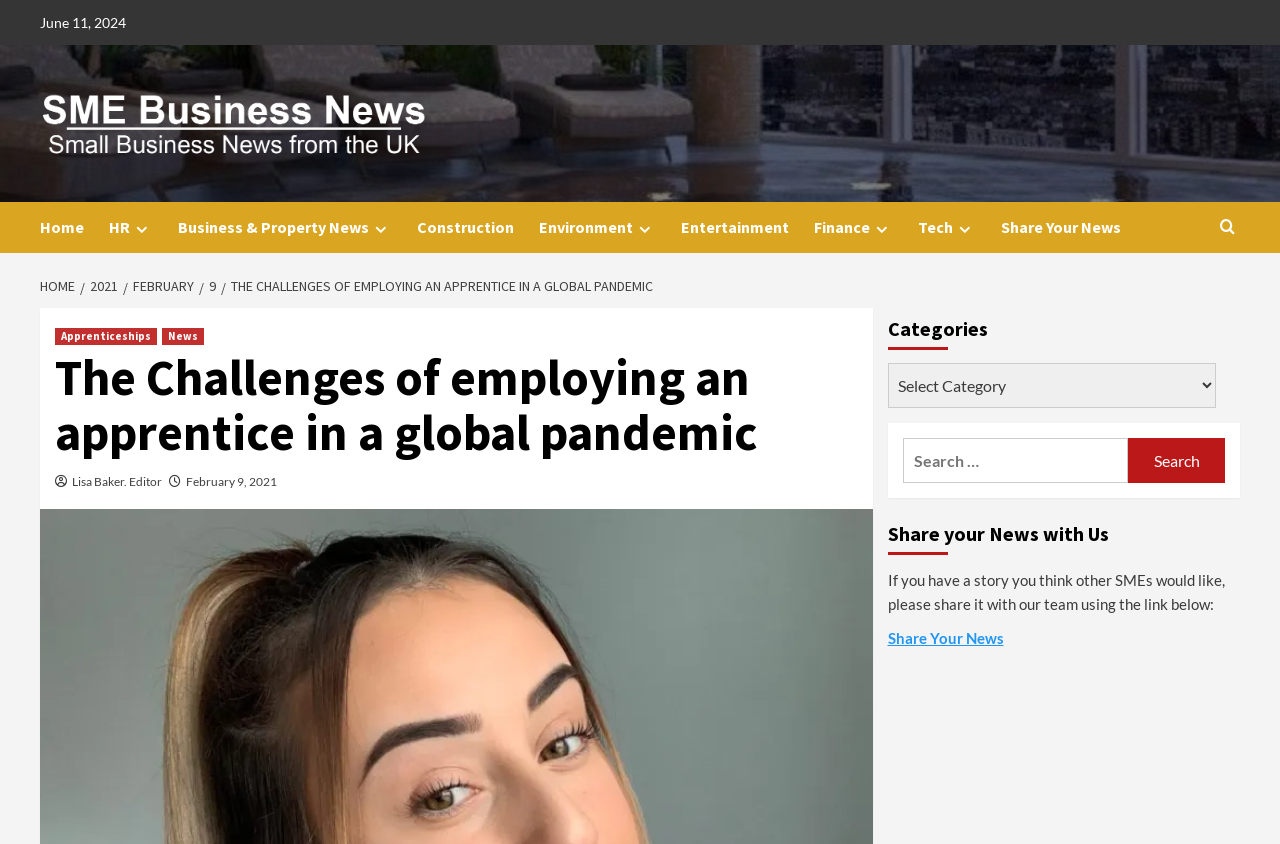Identify the bounding box of the UI element that matches this description: "Home".

[0.031, 0.24, 0.085, 0.299]